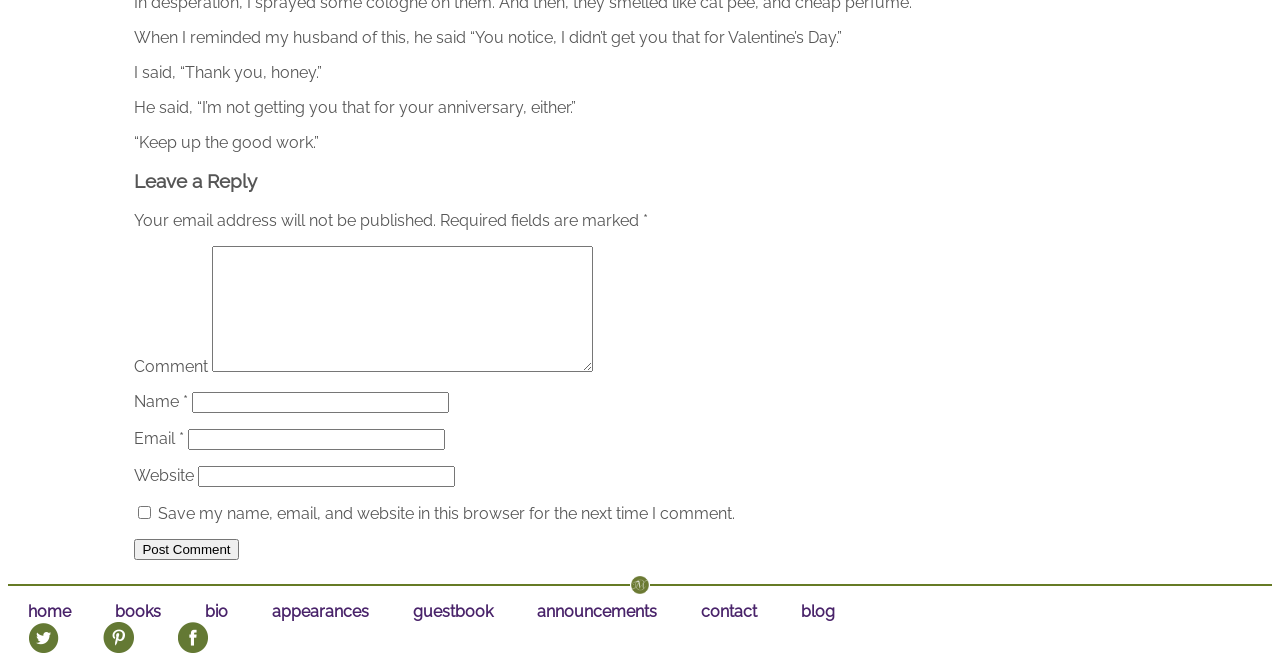Please determine the bounding box coordinates for the element that should be clicked to follow these instructions: "Leave a comment".

[0.105, 0.257, 0.895, 0.291]